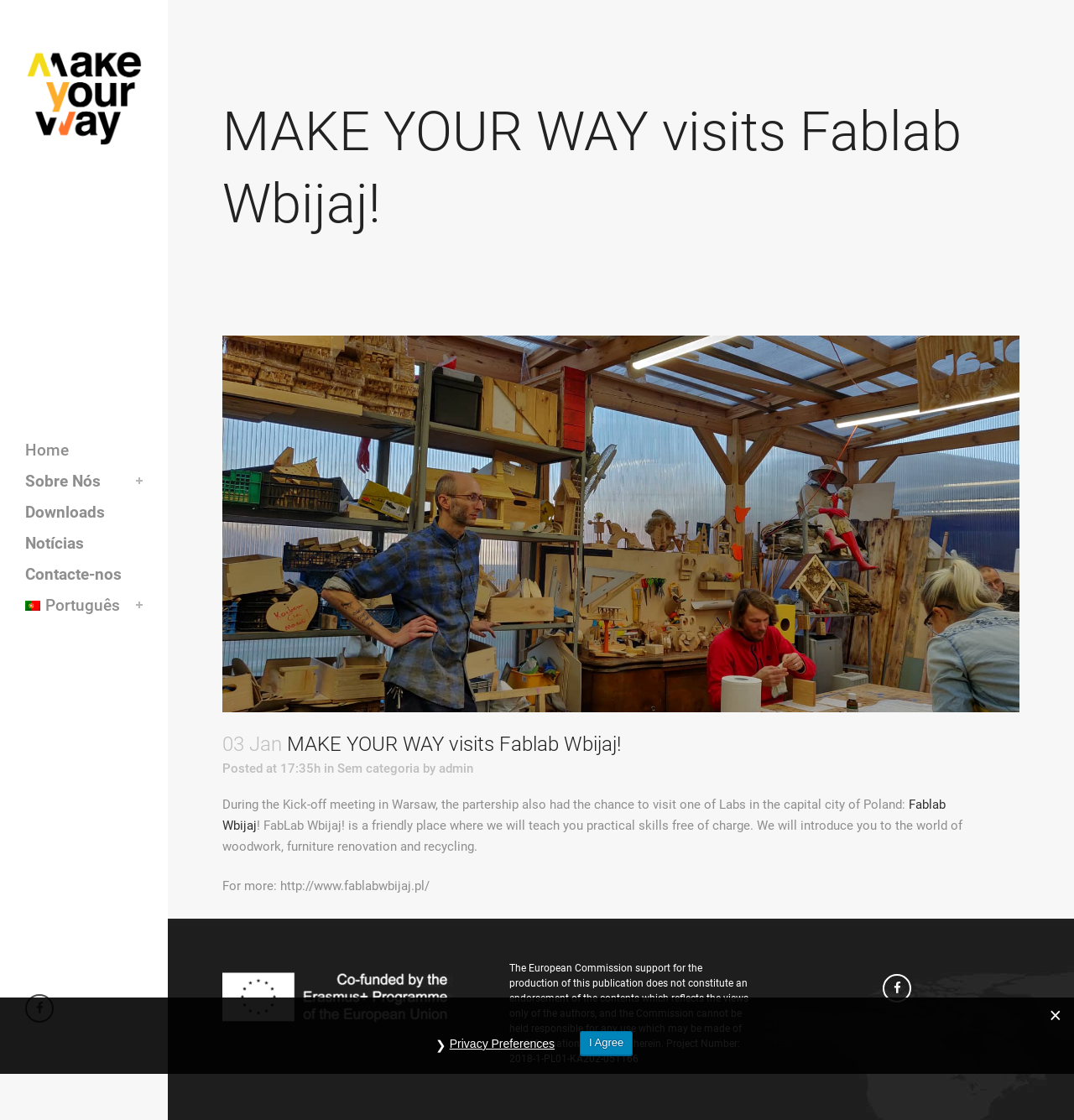Identify the bounding box of the HTML element described here: "Sobre Nós". Provide the coordinates as four float numbers between 0 and 1: [left, top, right, bottom].

[0.023, 0.415, 0.133, 0.443]